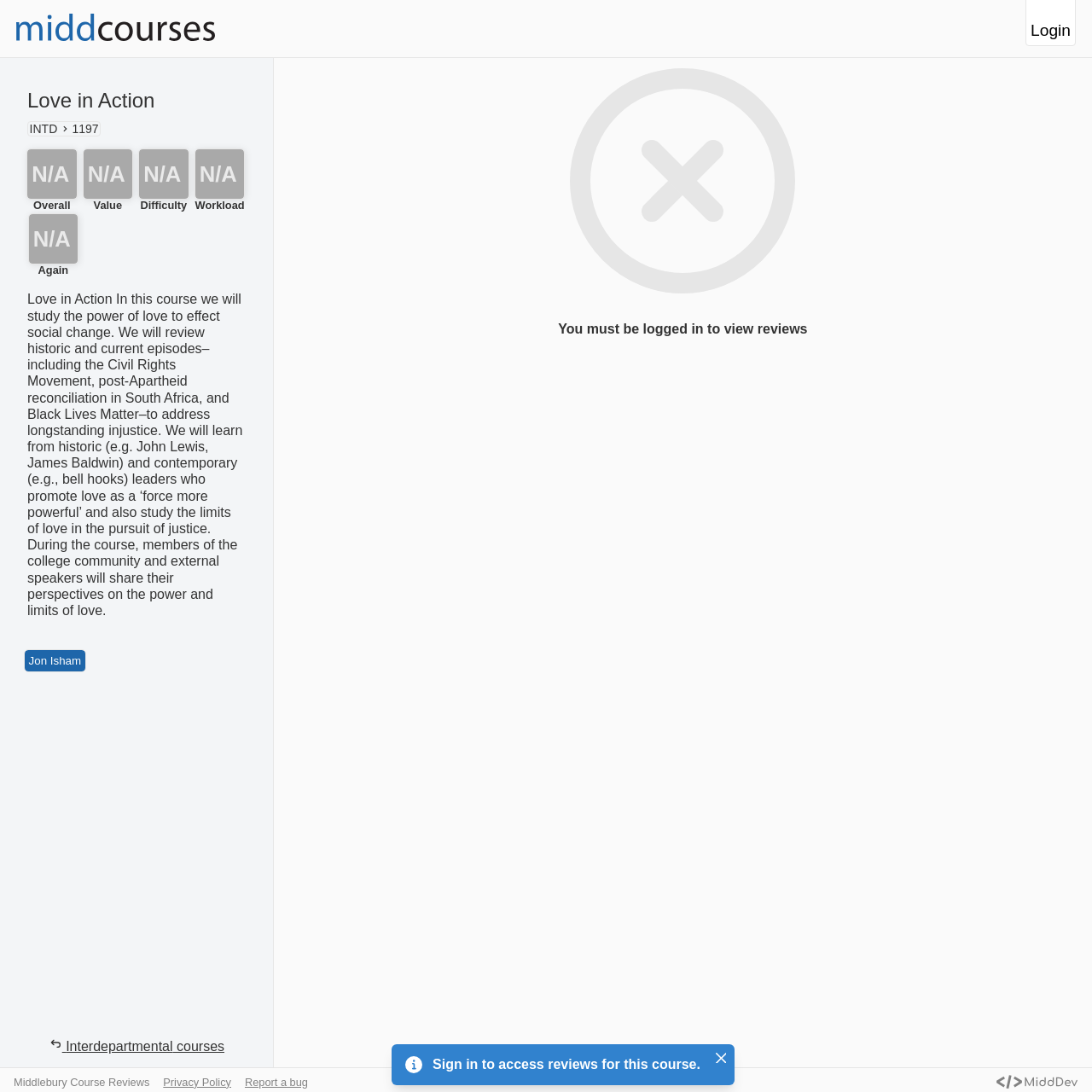Use one word or a short phrase to answer the question provided: 
What is the department of the course?

Interdepartmental